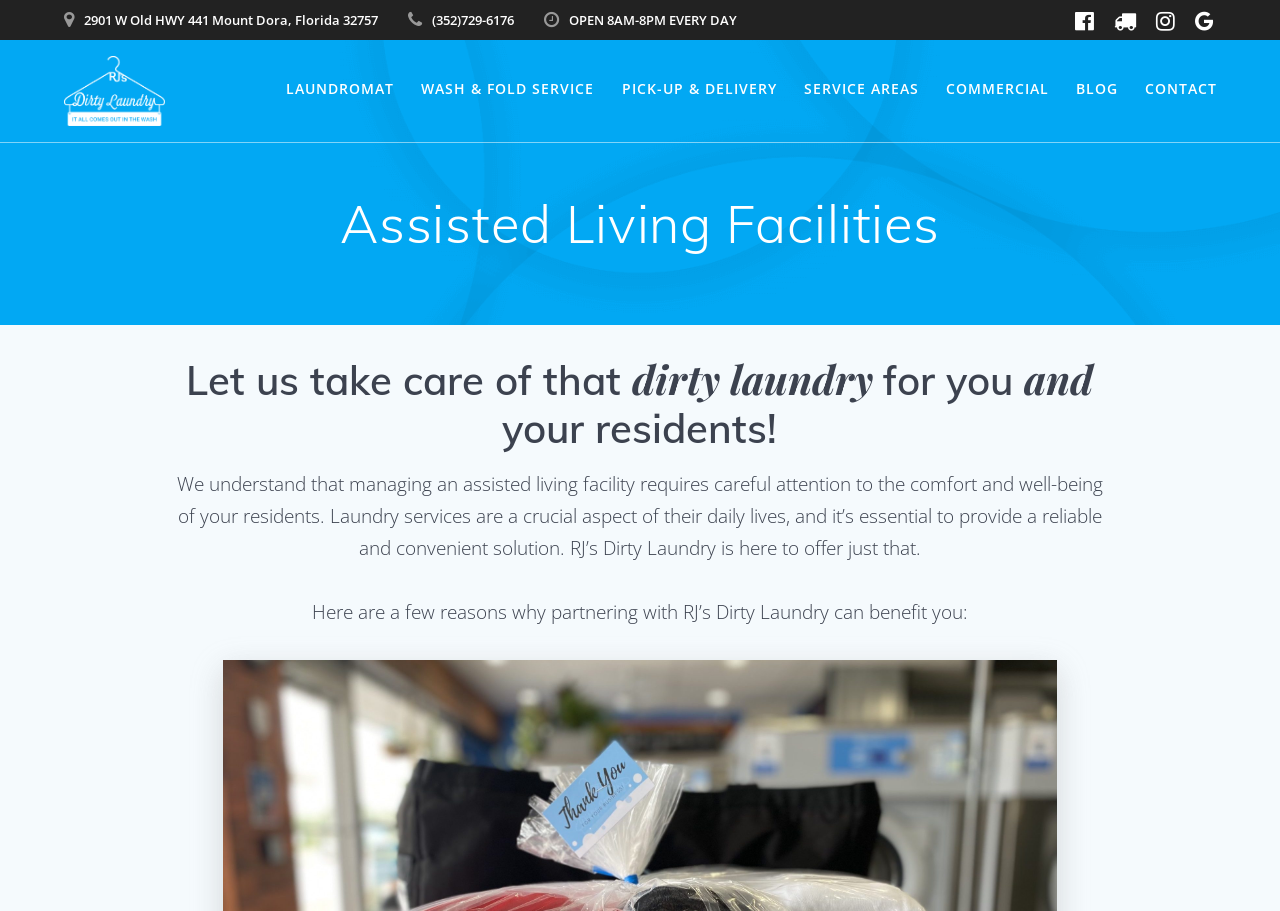Provide a one-word or short-phrase response to the question:
What is the phone number of RJ's Dirty Laundry?

(352)729-6176